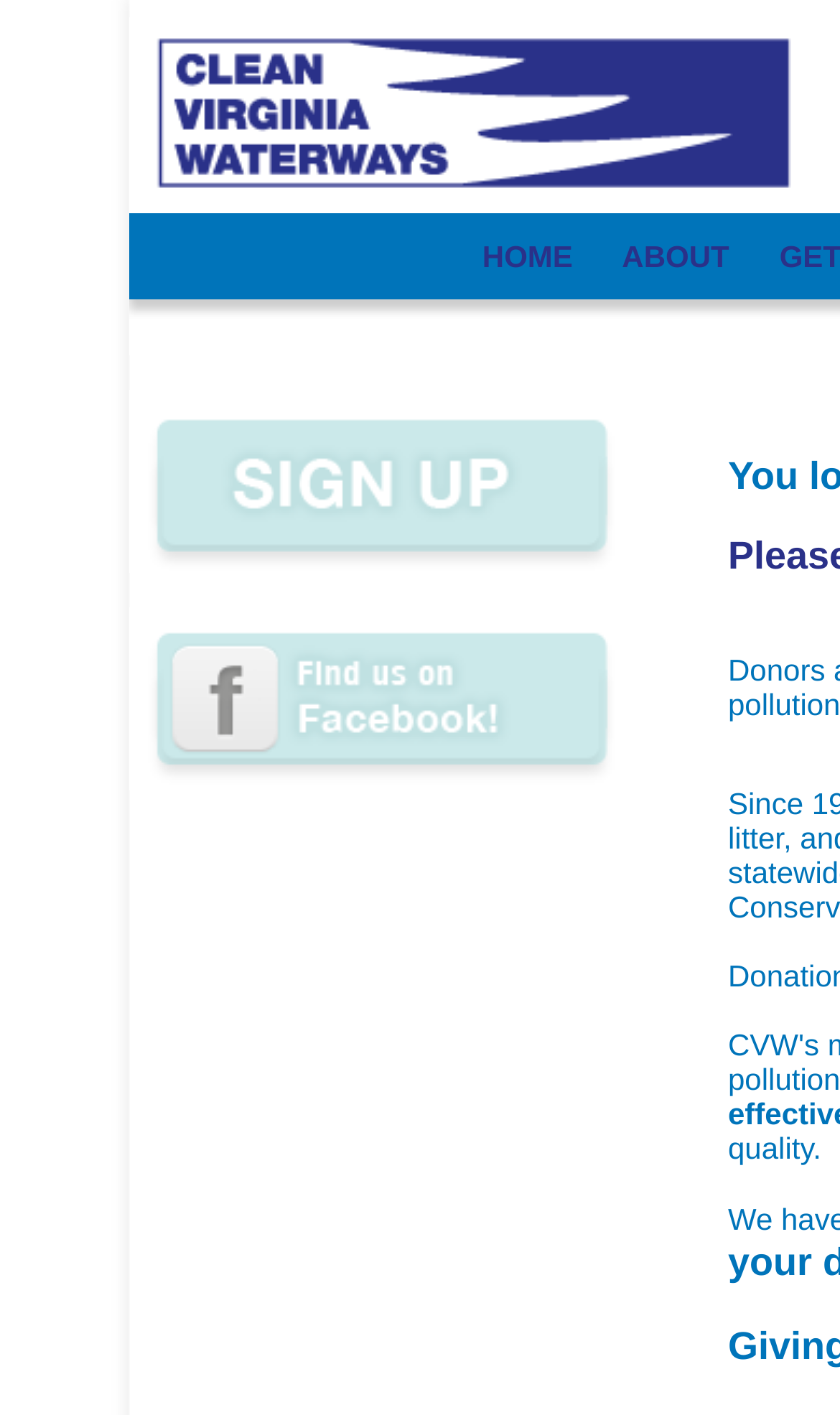Please answer the following question using a single word or phrase: What is the purpose of the 'SIgnUp' link?

To sign up